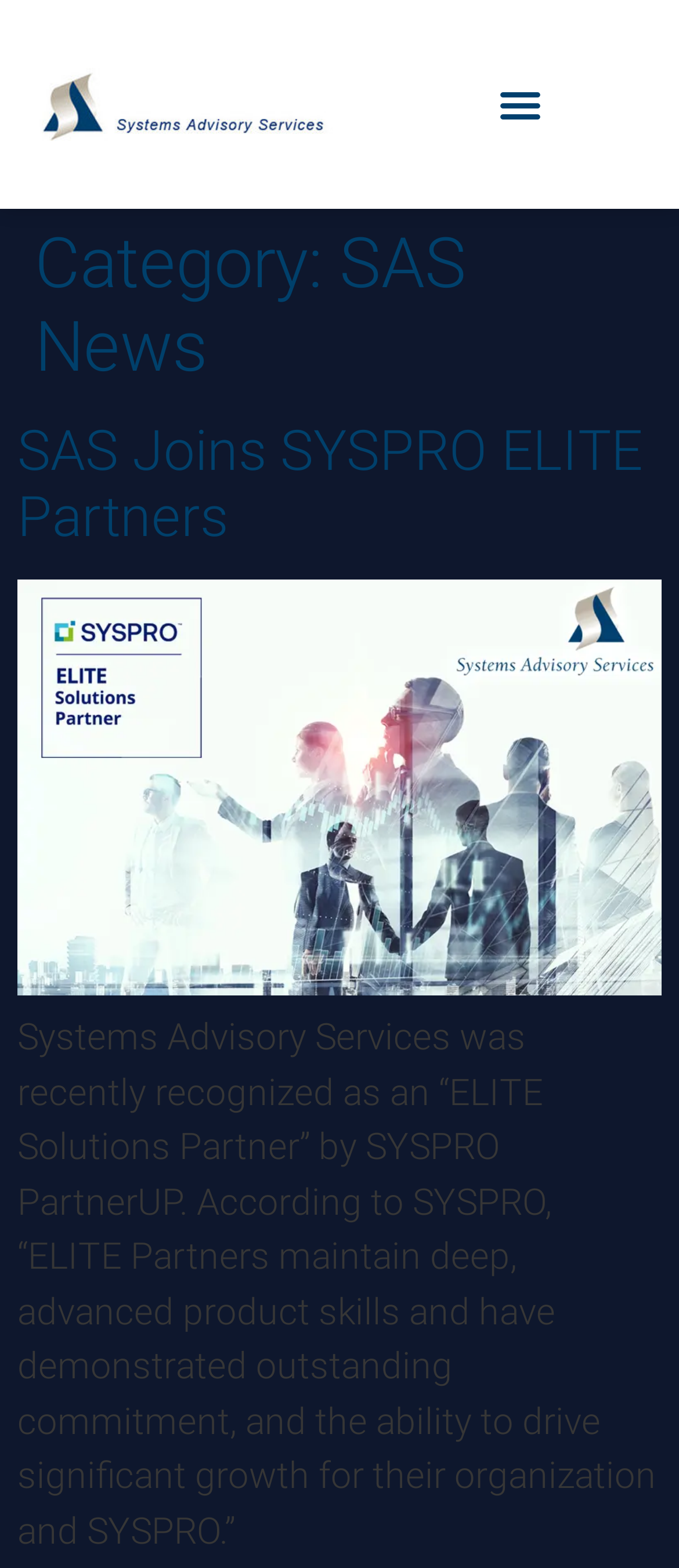Reply to the question below using a single word or brief phrase:
What is the name of the ERP system mentioned?

SYSPRO